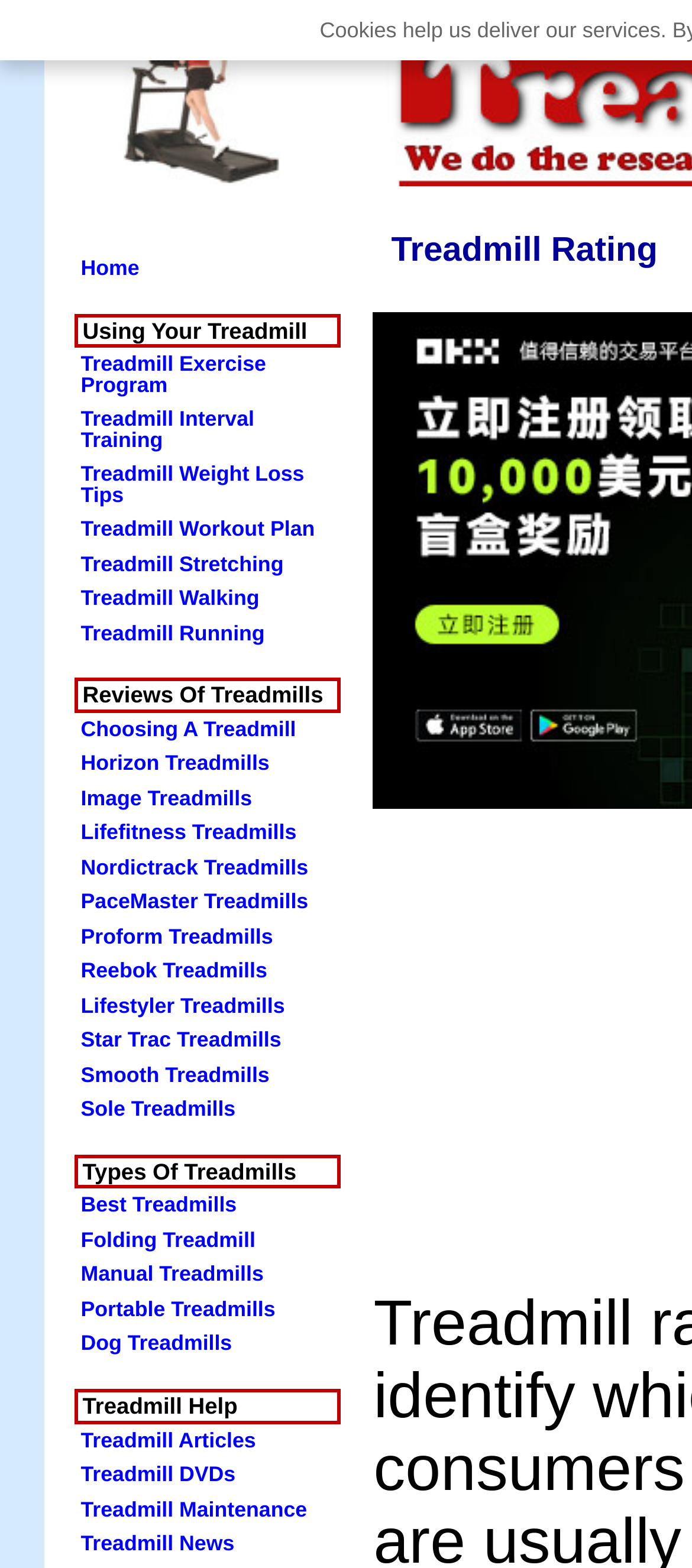How many links are there in the 'Using Your Treadmill' section?
Please respond to the question with as much detail as possible.

I counted the number of links under the 'Using Your Treadmill' section, which are 'Treadmill Exercise Program', 'Treadmill Interval Training', 'Treadmill Weight Loss Tips', and so on. There are 8 links in total.